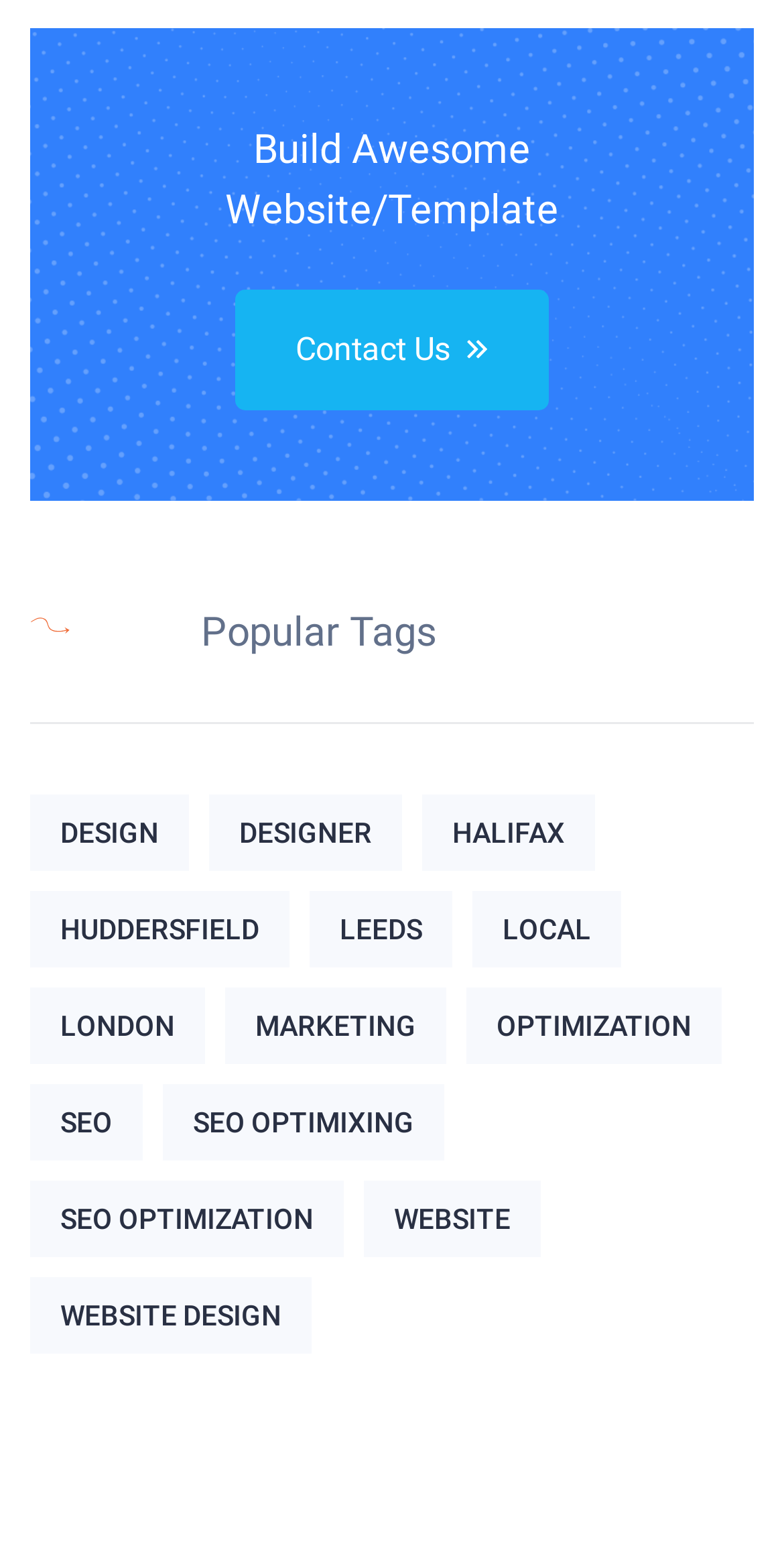From the element description: "Design", extract the bounding box coordinates of the UI element. The coordinates should be expressed as four float numbers between 0 and 1, in the order [left, top, right, bottom].

[0.038, 0.516, 0.241, 0.565]